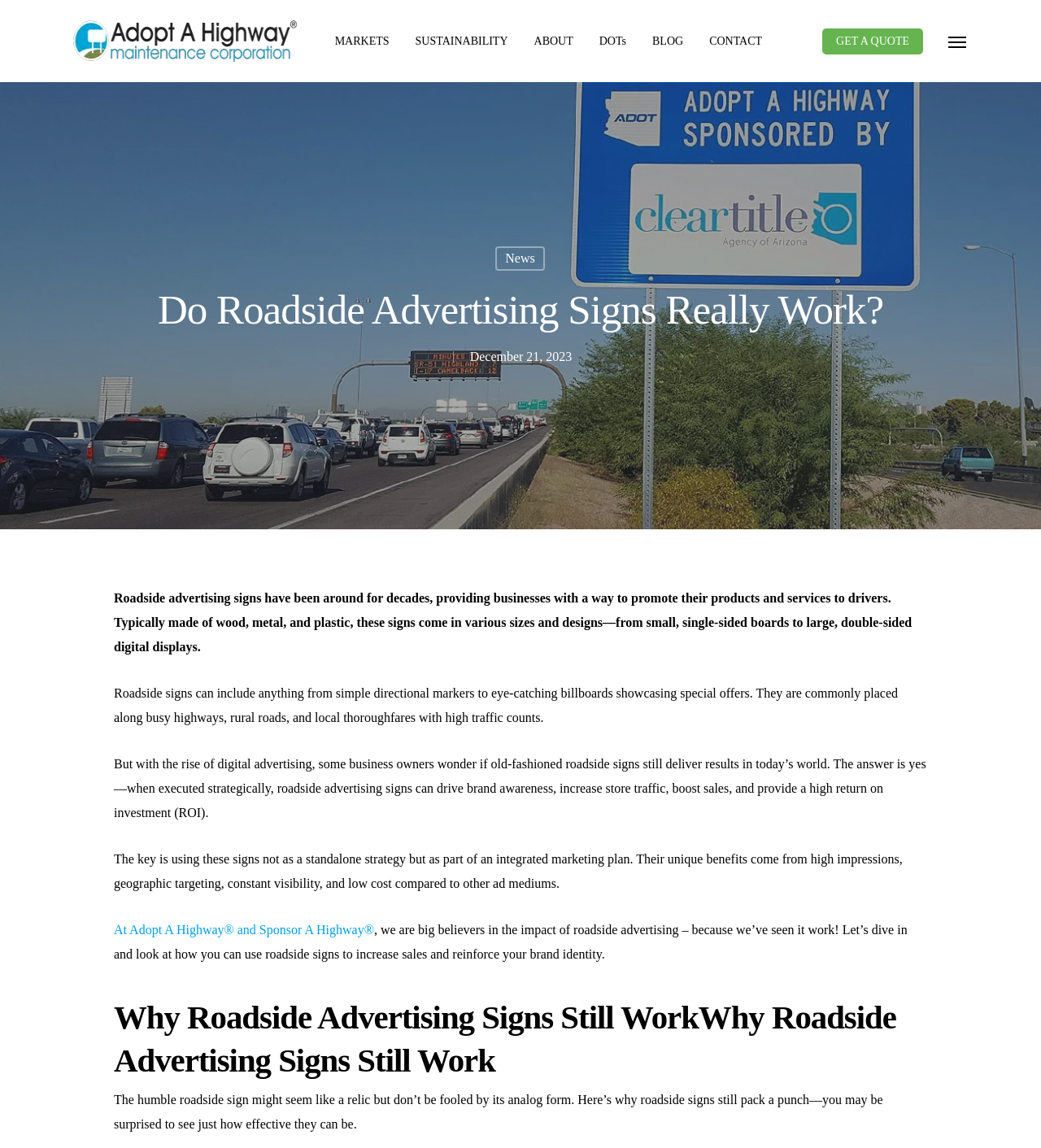What is the benefit of using roadside advertising signs?
Based on the image, give a concise answer in the form of a single word or short phrase.

High return on investment (ROI)